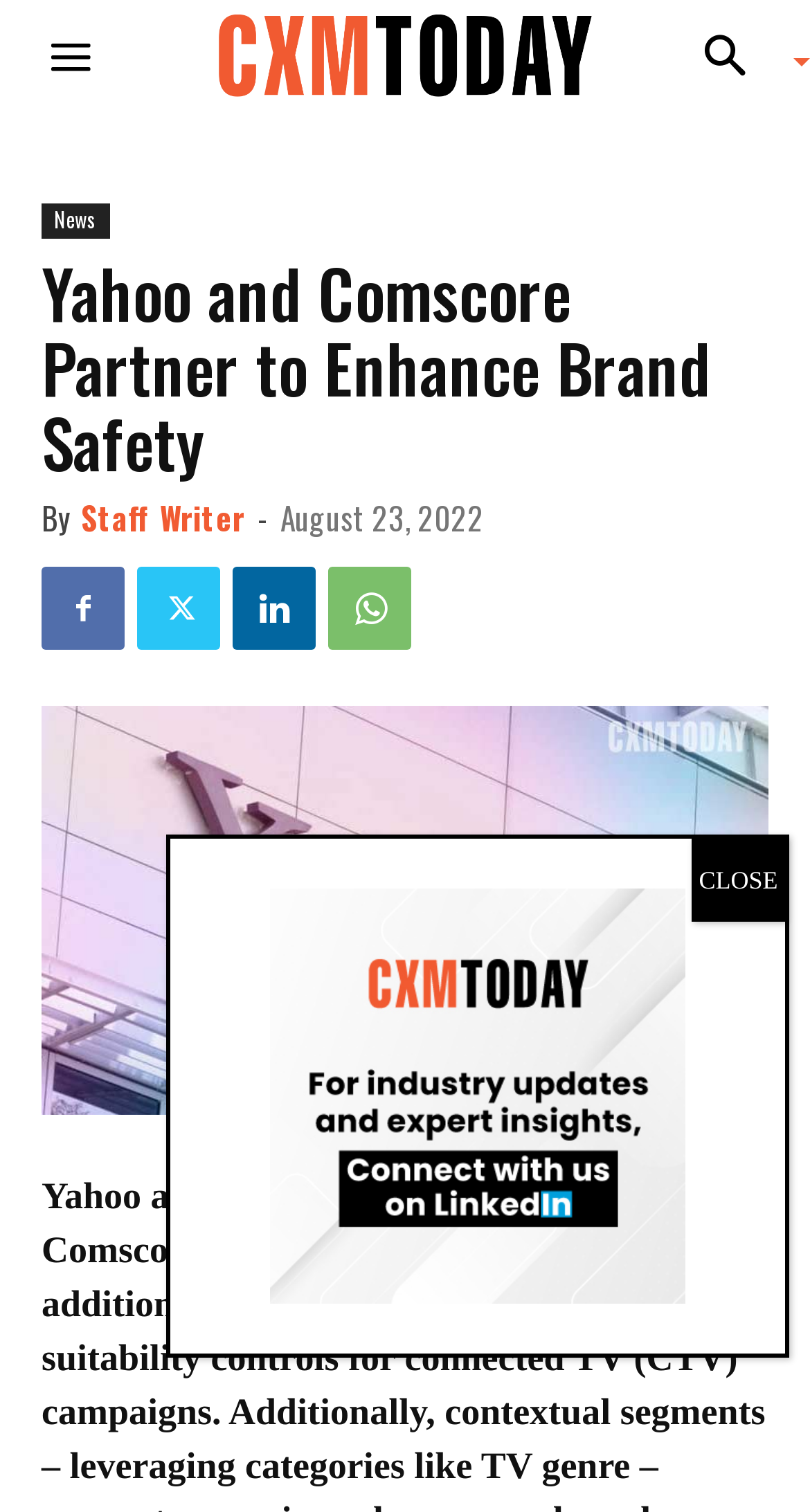Identify the bounding box coordinates of the element that should be clicked to fulfill this task: "Close the dialog". The coordinates should be provided as four float numbers between 0 and 1, i.e., [left, top, right, bottom].

[0.854, 0.555, 0.969, 0.61]